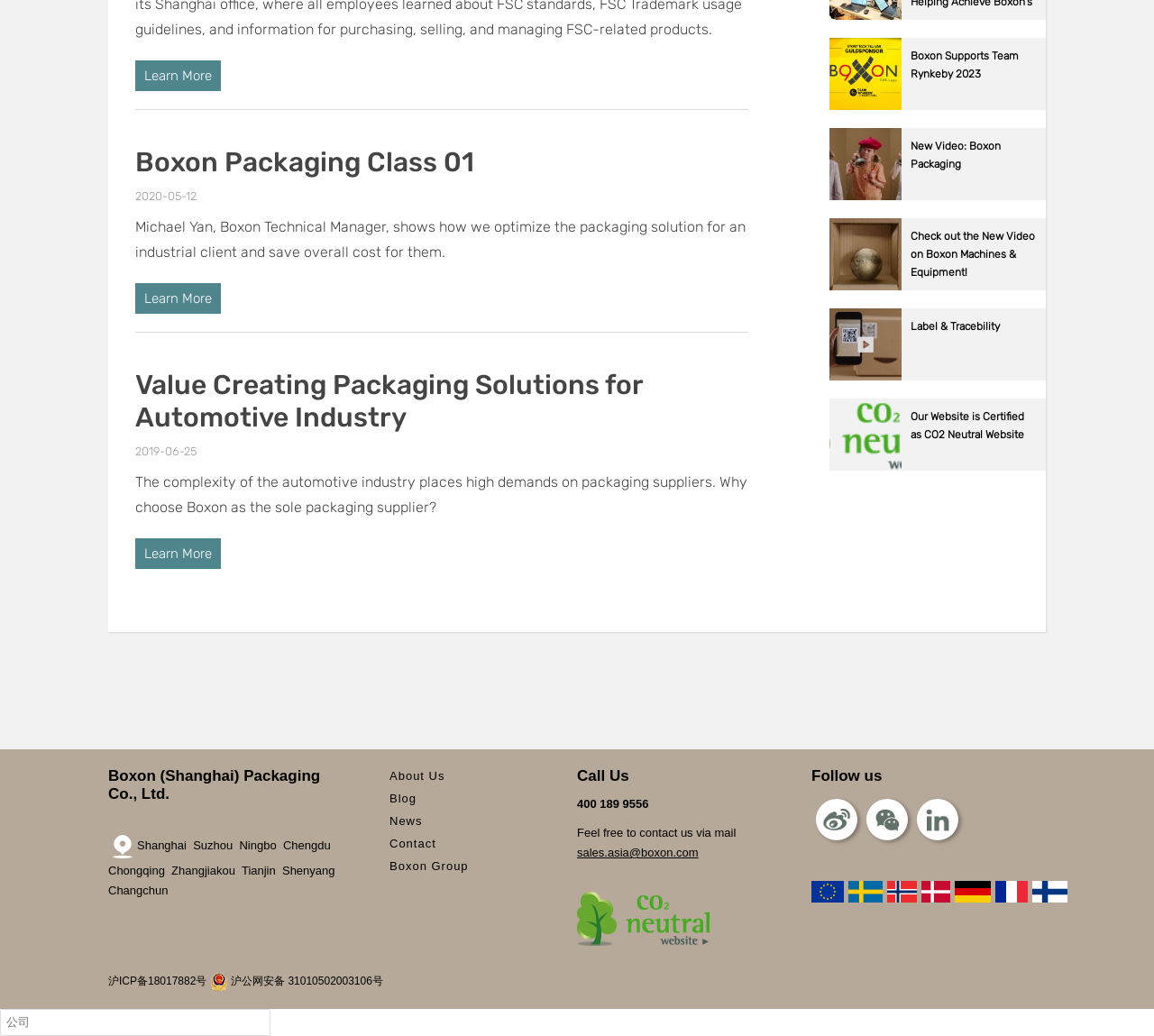What is the company name mentioned at the bottom of the webpage? From the image, respond with a single word or brief phrase.

Boxon (Shanghai) Packaging Co., Ltd.